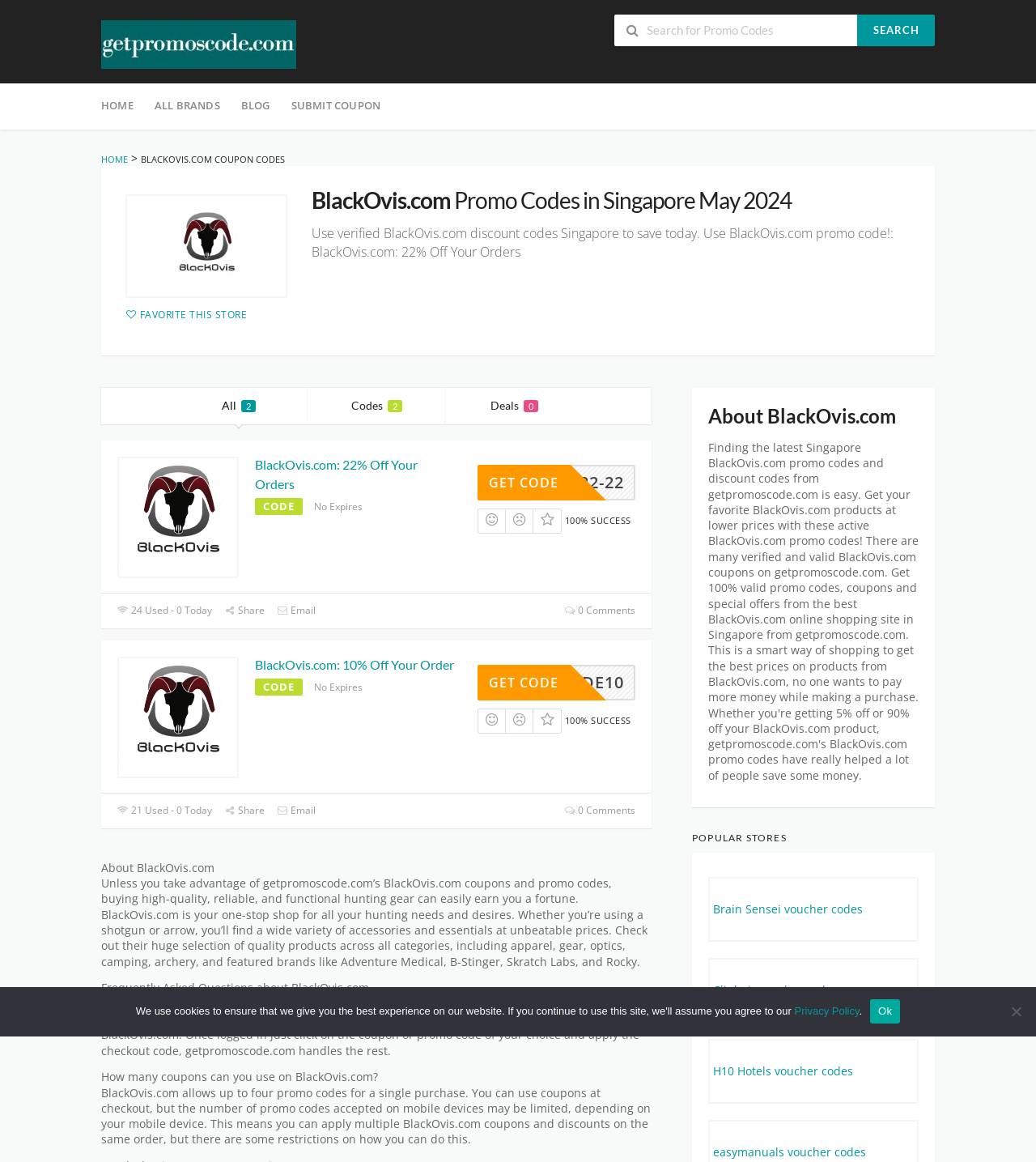Identify the bounding box coordinates for the region to click in order to carry out this instruction: "Get the 'BlackOvis.com: 22% Off Your Orders' promo code". Provide the coordinates using four float numbers between 0 and 1, formatted as [left, top, right, bottom].

[0.246, 0.393, 0.403, 0.423]